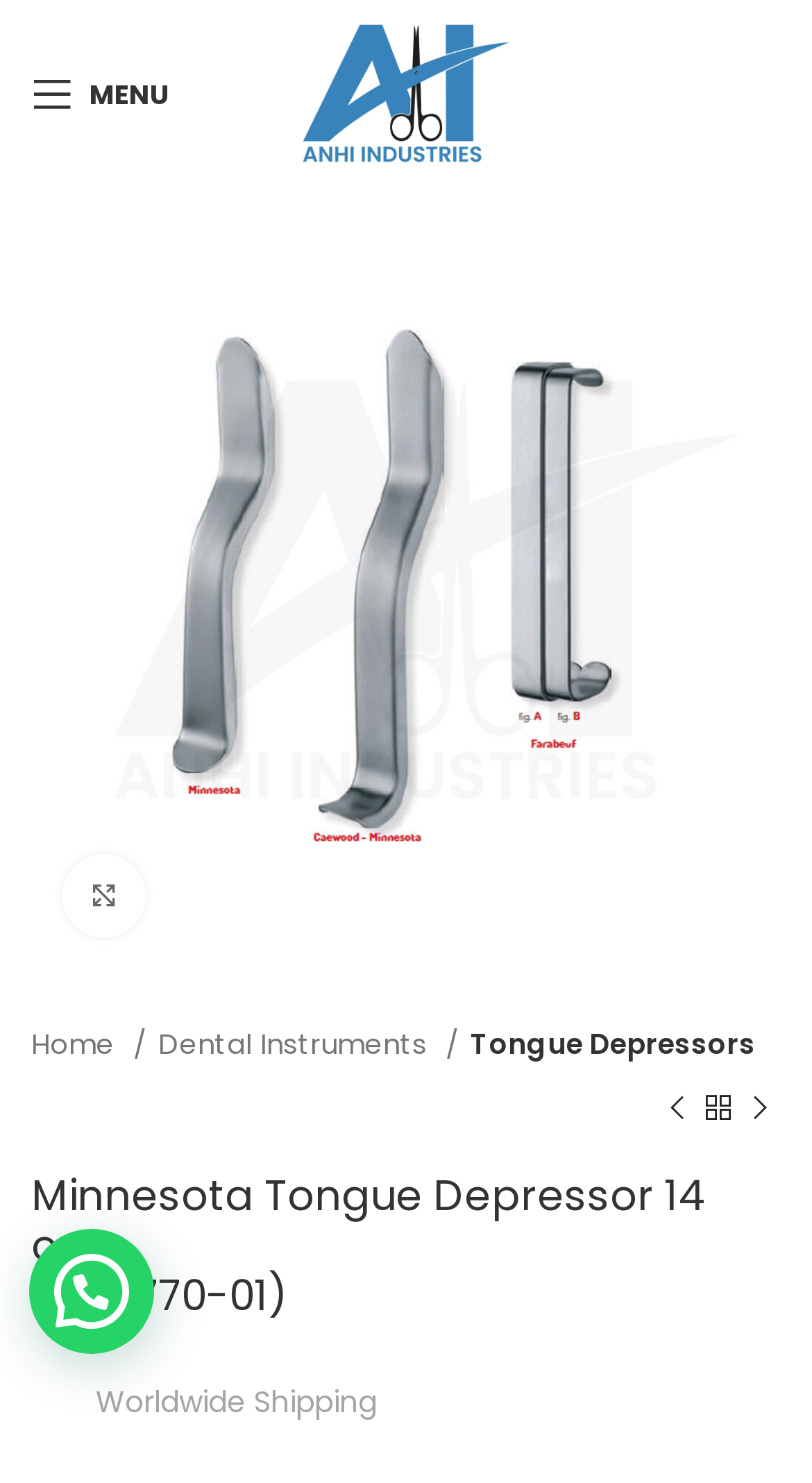Please identify the bounding box coordinates of the area that needs to be clicked to fulfill the following instruction: "View Community."

None